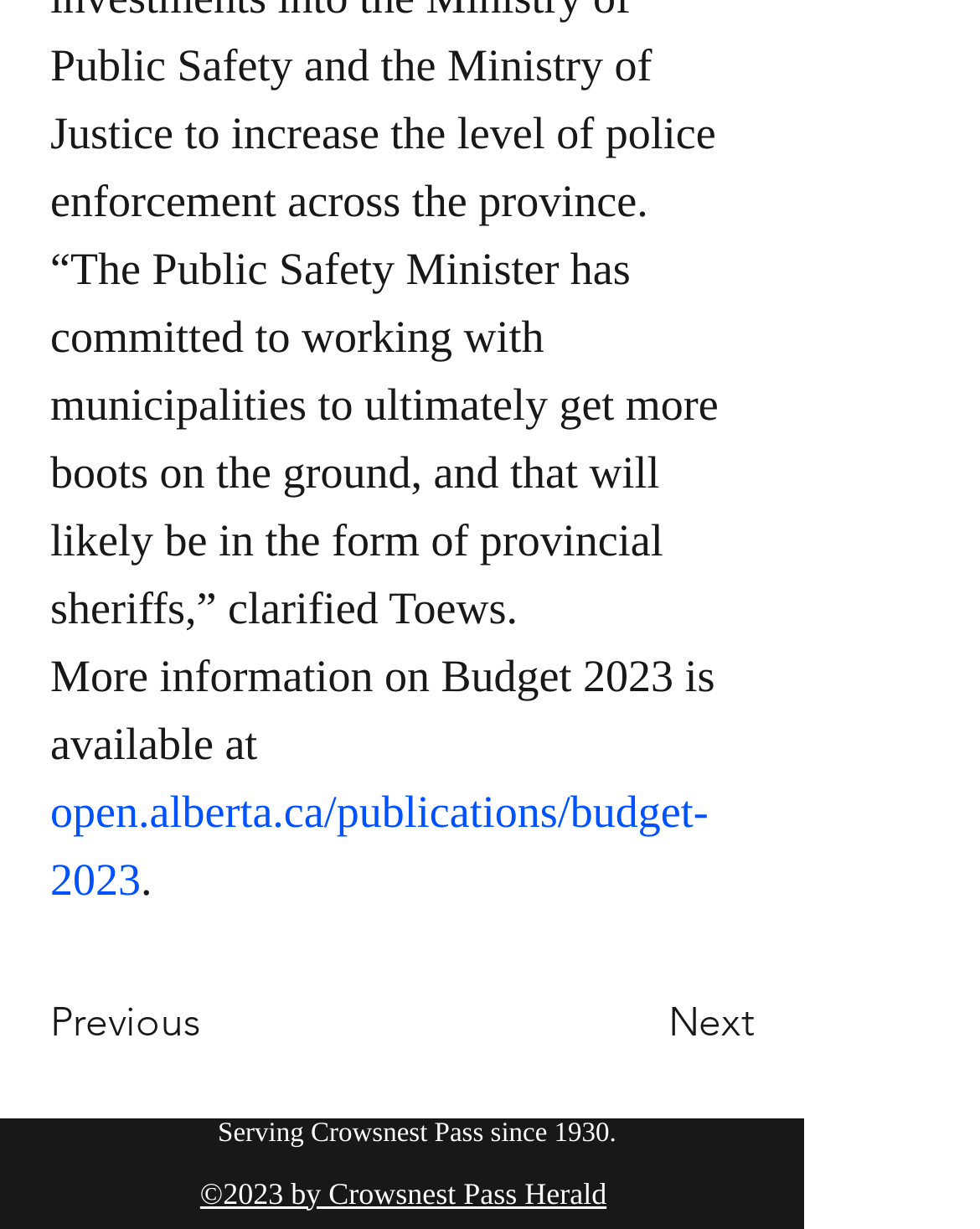Extract the bounding box coordinates for the described element: "©2023 by Crowsnest Pass Herald". The coordinates should be represented as four float numbers between 0 and 1: [left, top, right, bottom].

[0.204, 0.956, 0.619, 0.985]